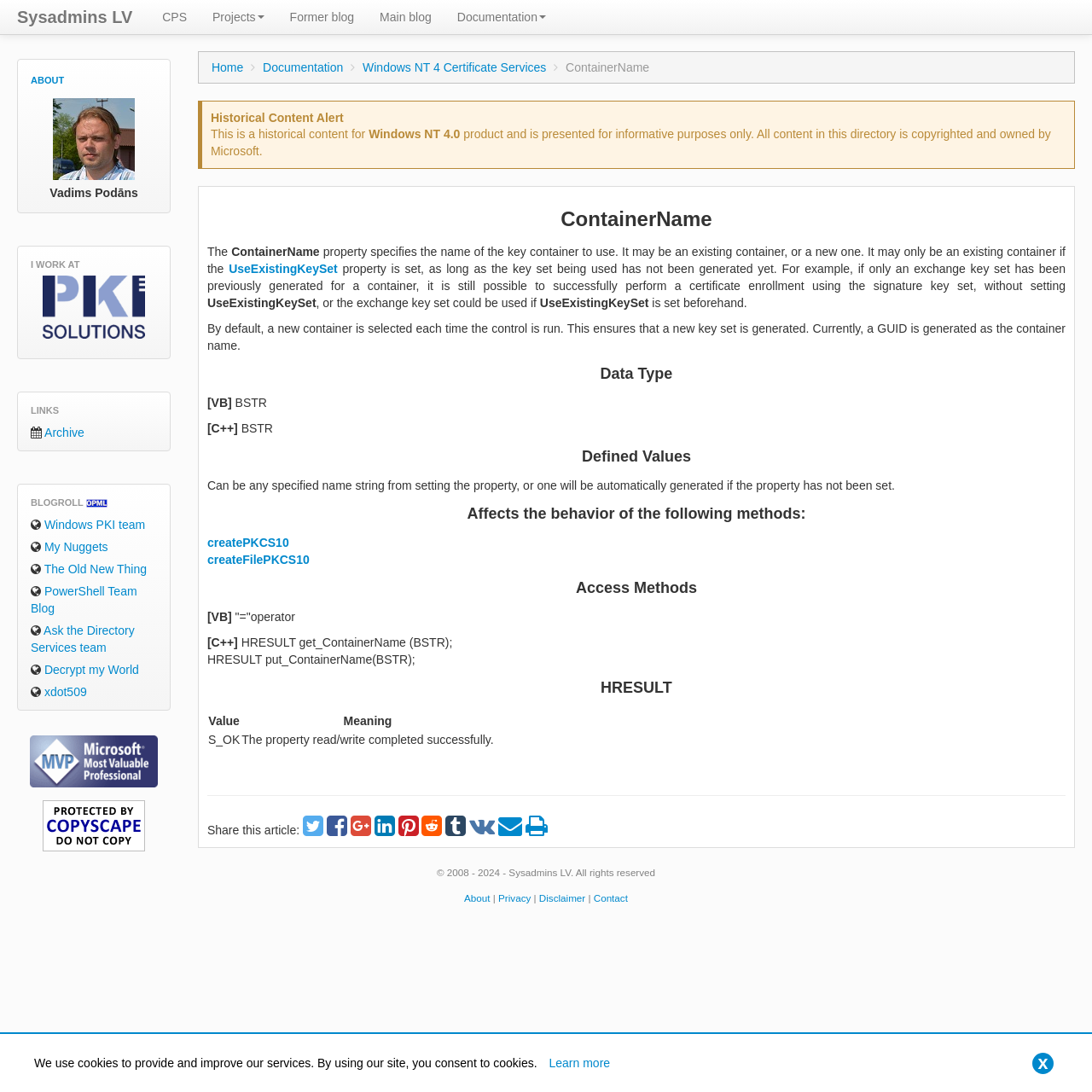Pinpoint the bounding box coordinates for the area that should be clicked to perform the following instruction: "Click on the 'ABOUT' link".

[0.016, 0.063, 0.156, 0.084]